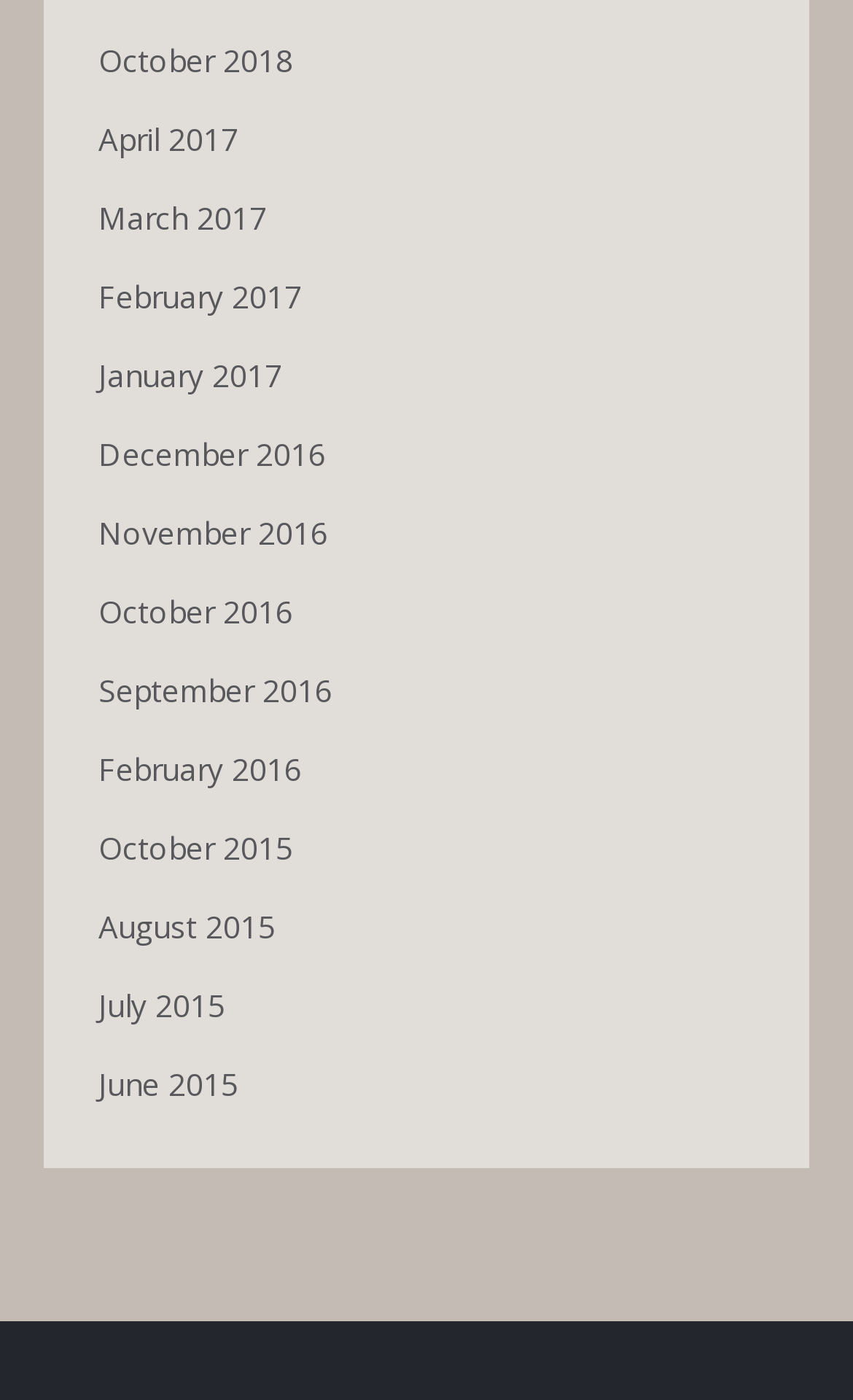Please identify the bounding box coordinates of the element that needs to be clicked to execute the following command: "Access Doctoral Programme". Provide the bounding box using four float numbers between 0 and 1, formatted as [left, top, right, bottom].

None